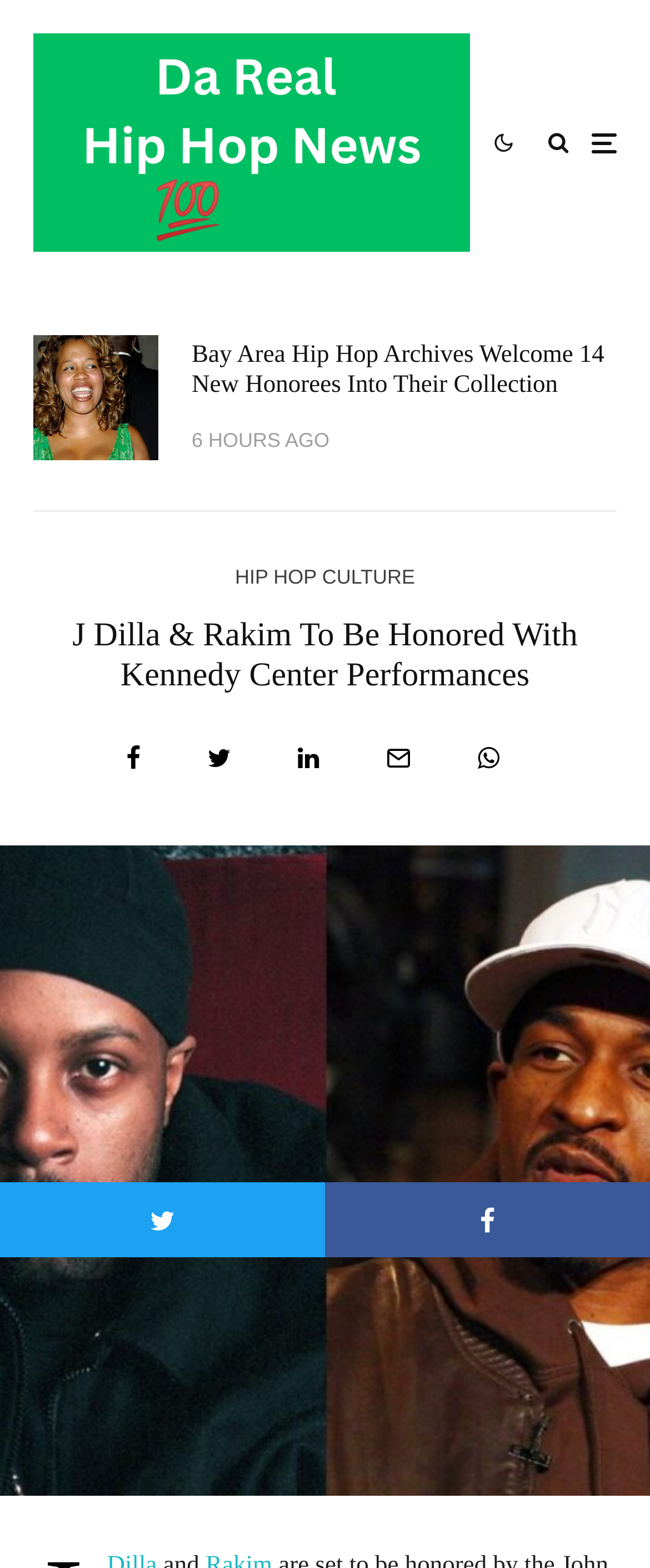What is the category of the article?
Examine the image closely and answer the question with as much detail as possible.

I looked at the link with text 'HIP HOP CULTURE' and inferred that it is the category of the article.